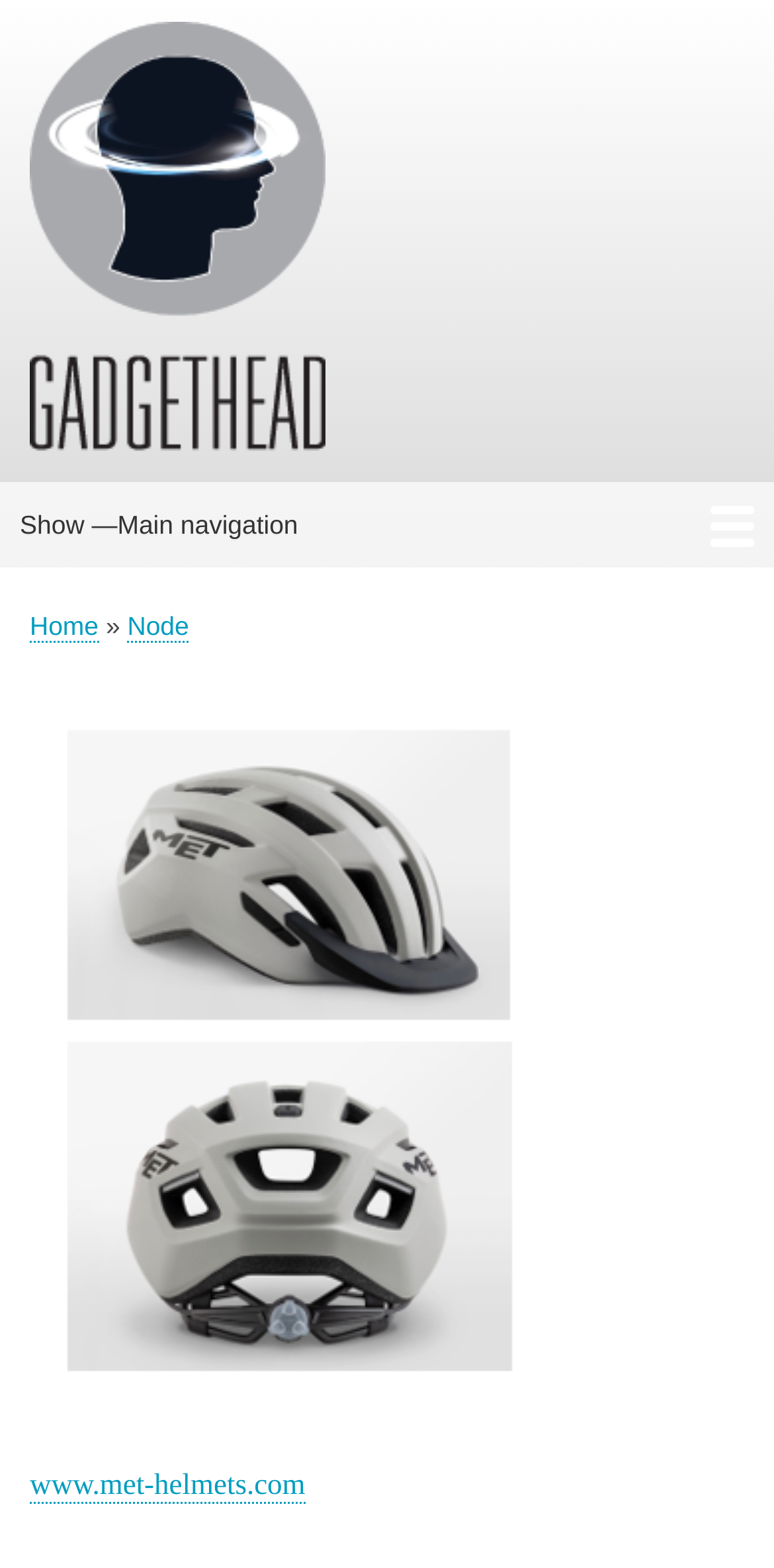Specify the bounding box coordinates of the element's region that should be clicked to achieve the following instruction: "View MET Allroad helmet". The bounding box coordinates consist of four float numbers between 0 and 1, in the format [left, top, right, bottom].

[0.038, 0.909, 0.708, 0.929]